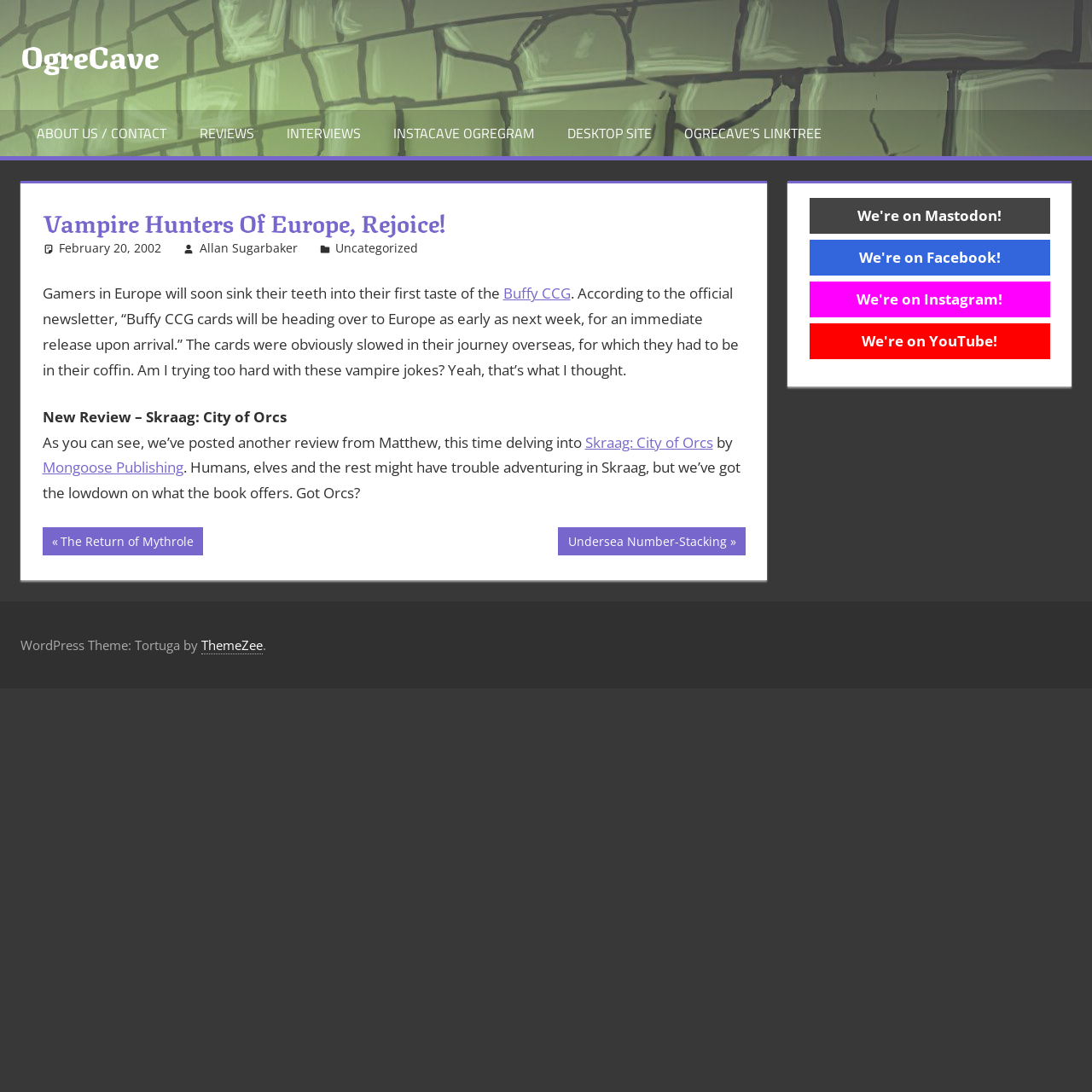Pinpoint the bounding box coordinates of the clickable area needed to execute the instruction: "Check out the review of Skraag: City of Orcs". The coordinates should be specified as four float numbers between 0 and 1, i.e., [left, top, right, bottom].

[0.536, 0.396, 0.653, 0.414]